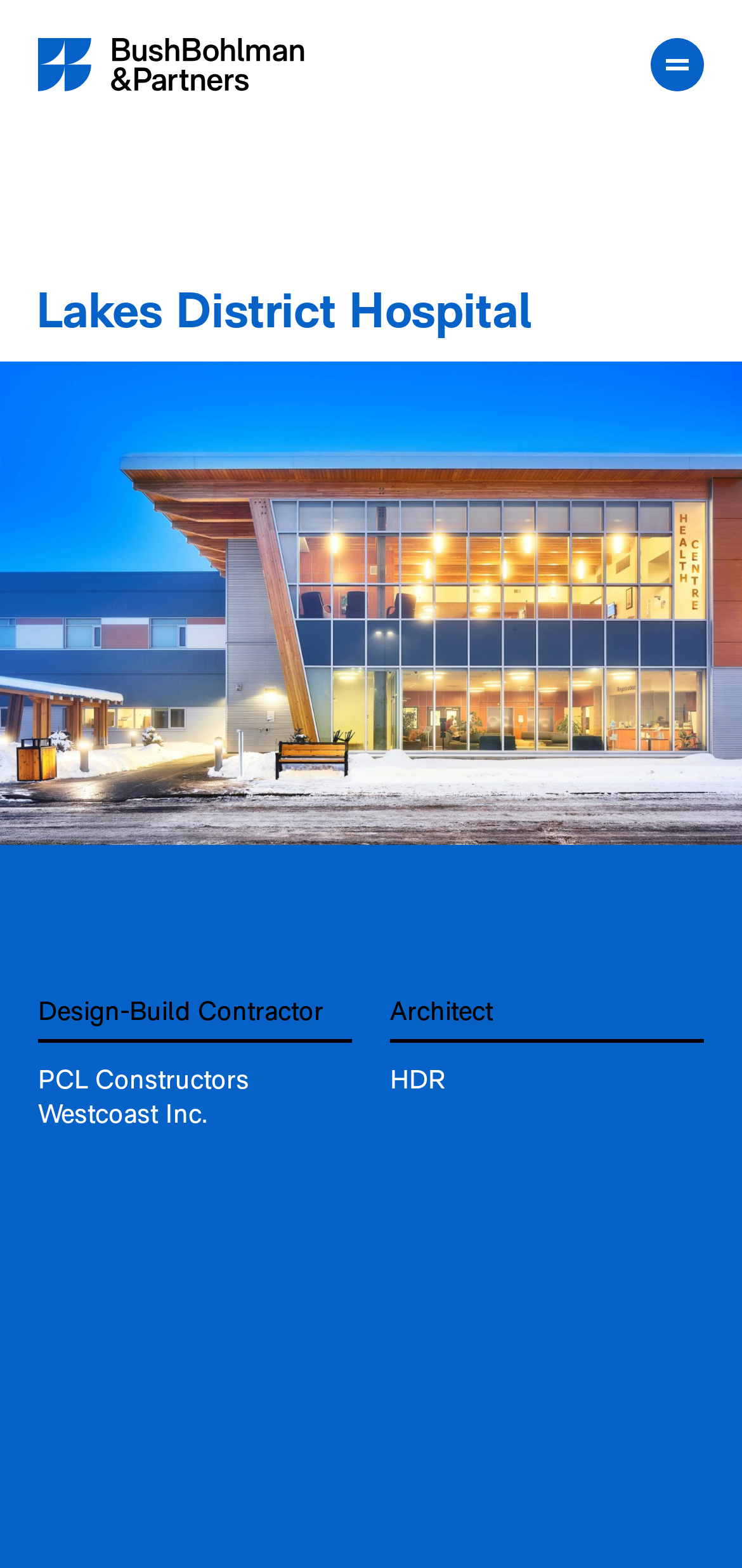What is the status of the hospital?
Please provide a full and detailed response to the question.

The status of the hospital can be found in the StaticText element with the text 'Complete' which is a child element of the heading element with the text 'Status' and has the bounding box coordinates [0.308, 0.979, 0.462, 0.997].